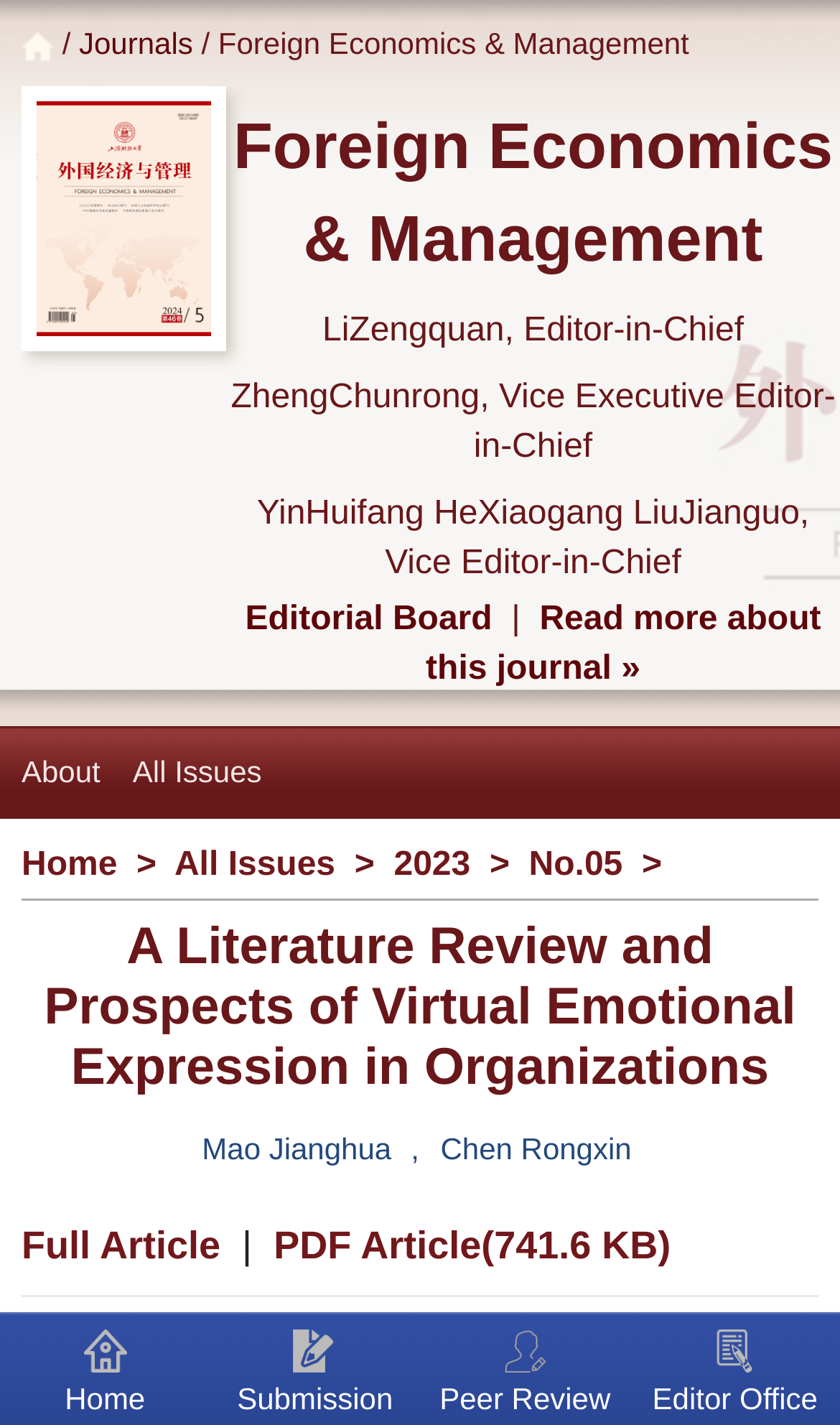What is the name of the journal? Analyze the screenshot and reply with just one word or a short phrase.

Foreign Economics & Management